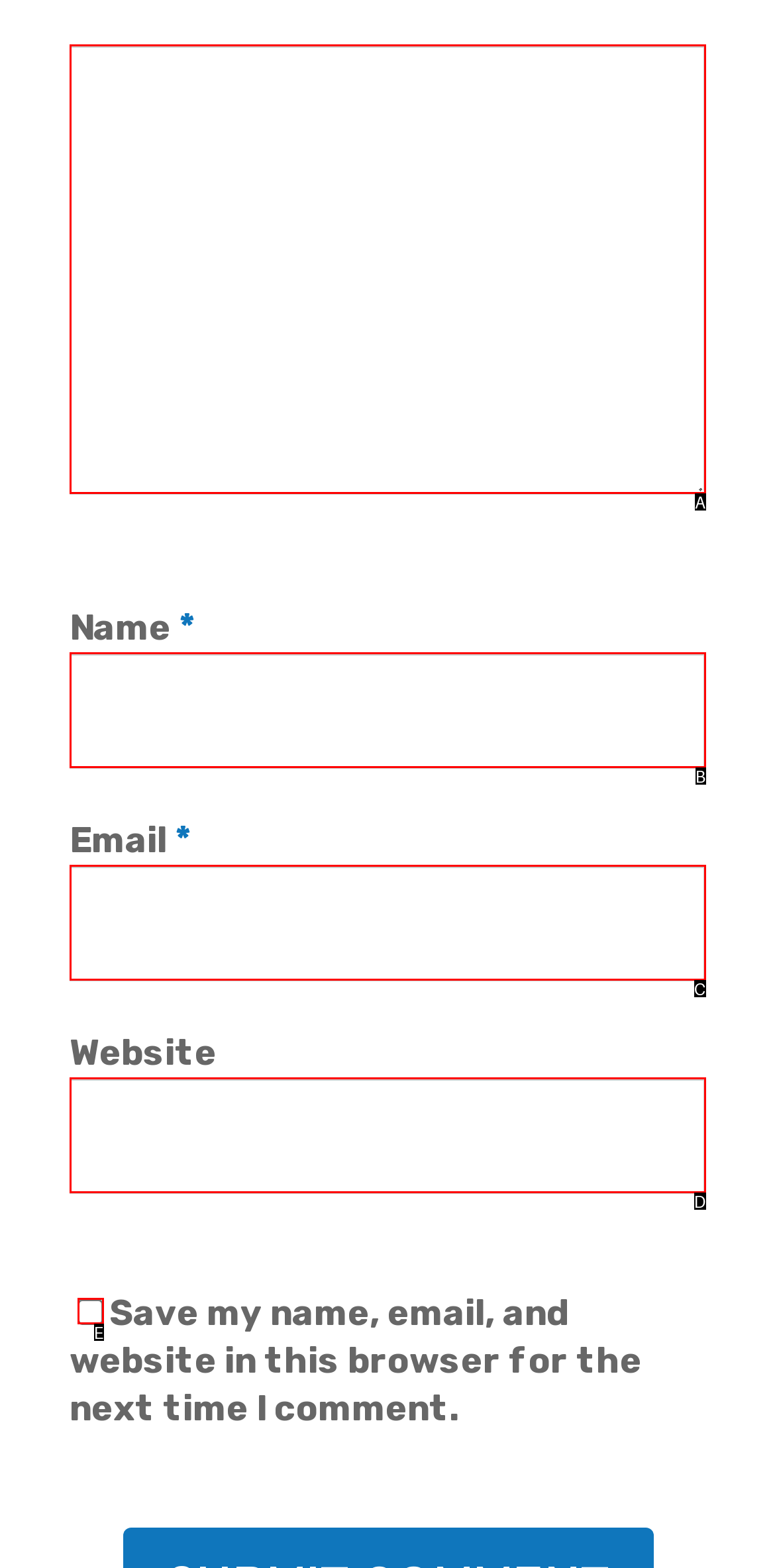Tell me which one HTML element best matches the description: parent_node: Name * name="author" Answer with the option's letter from the given choices directly.

B